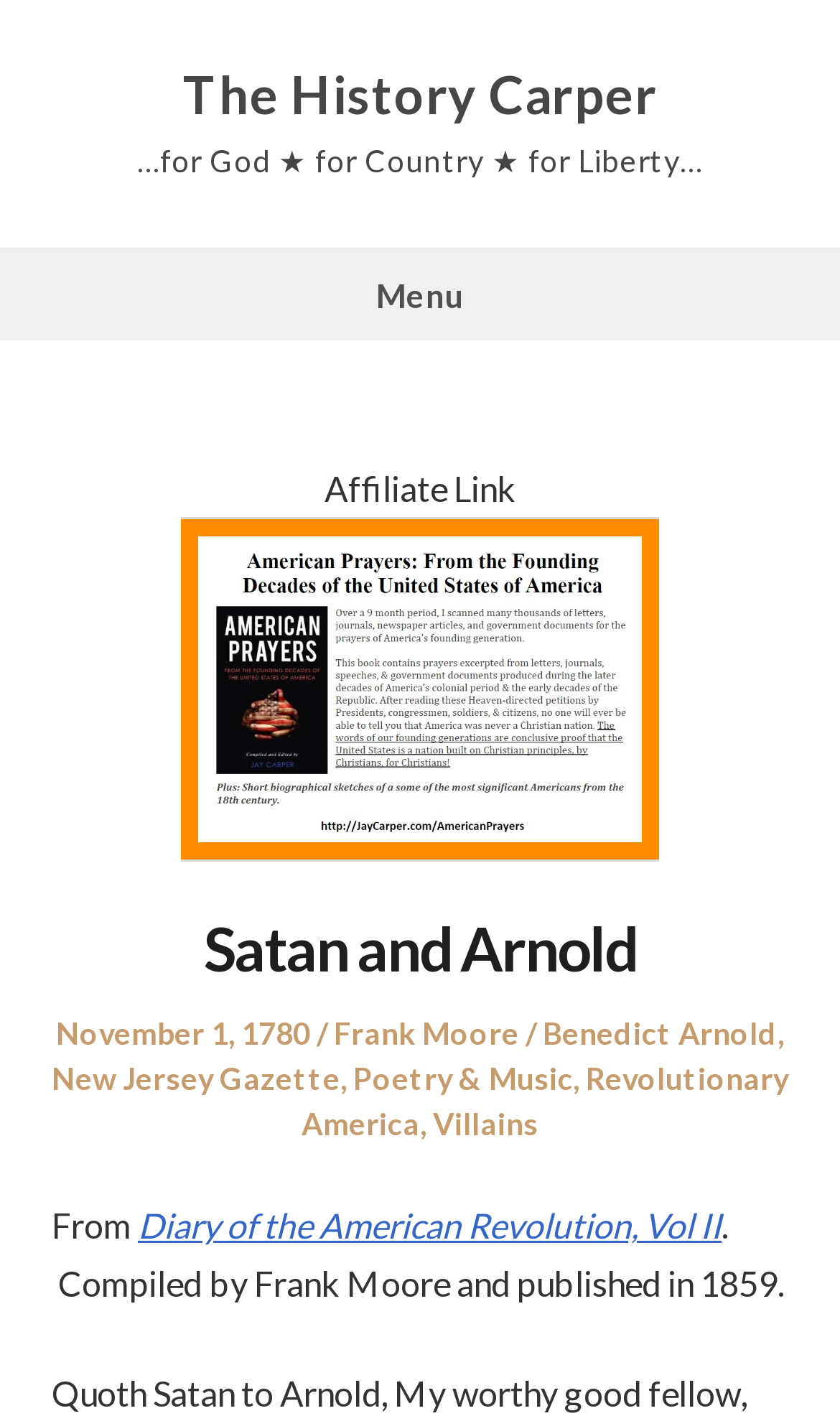Locate the bounding box coordinates of the UI element described by: "New Jersey Gazette". Provide the coordinates as four float numbers between 0 and 1, formatted as [left, top, right, bottom].

[0.062, 0.746, 0.405, 0.772]